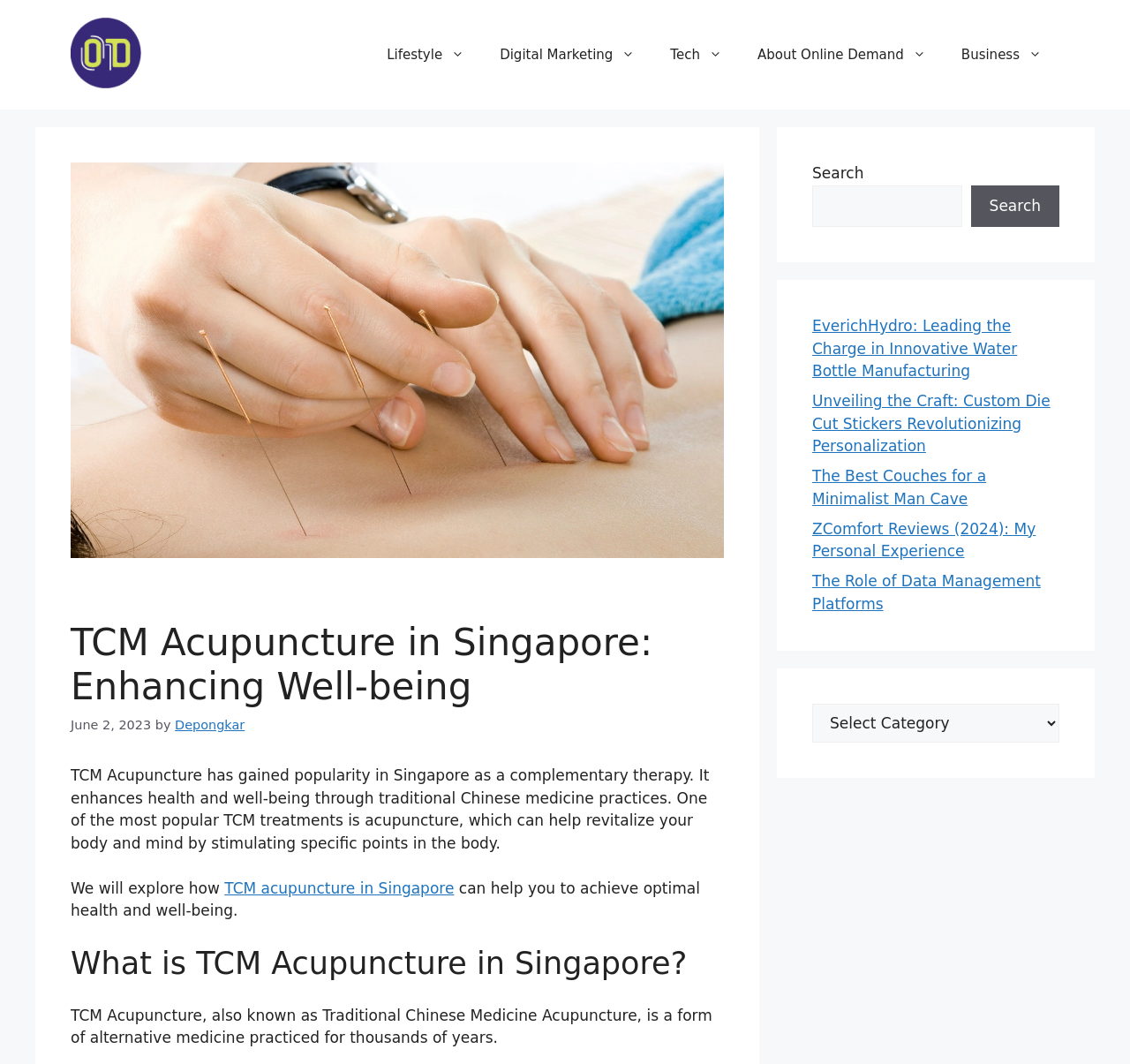Write a detailed summary of the webpage, including text, images, and layout.

This webpage is about TCM acupuncture in Singapore, focusing on its benefits for achieving optimal health and well-being. At the top, there is a banner with a link to "Online Demand" and an image with the same label. Below the banner, a navigation menu with five links is situated: "Lifestyle", "Digital Marketing", "Tech", "About Online Demand", and "Business".

On the left side of the page, a large image related to TCM acupuncture in Singapore is displayed. Above the image, a header with the title "TCM Acupuncture in Singapore: Enhancing Well-being" is positioned. Below the header, there is a time stamp indicating the publication date, "June 2, 2023", followed by the author's name, "Depongkar".

The main content of the page starts with a paragraph explaining the benefits of TCM acupuncture, which enhances health and well-being through traditional Chinese medicine practices. The text continues, exploring how TCM acupuncture in Singapore can help achieve optimal health and well-being.

Further down, a heading "What is TCM Acupuncture in Singapore?" is followed by a paragraph describing TCM Acupuncture as a form of alternative medicine practiced for thousands of years.

On the right side of the page, there are three sections with complementary content. The first section contains a search bar with a search button. The second section has four links to various articles, including "EverichHydro: Leading the Charge in Innovative Water Bottle Manufacturing" and "The Best Couches for a Minimalist Man Cave". The third section has a categories dropdown menu with a label "Categories".